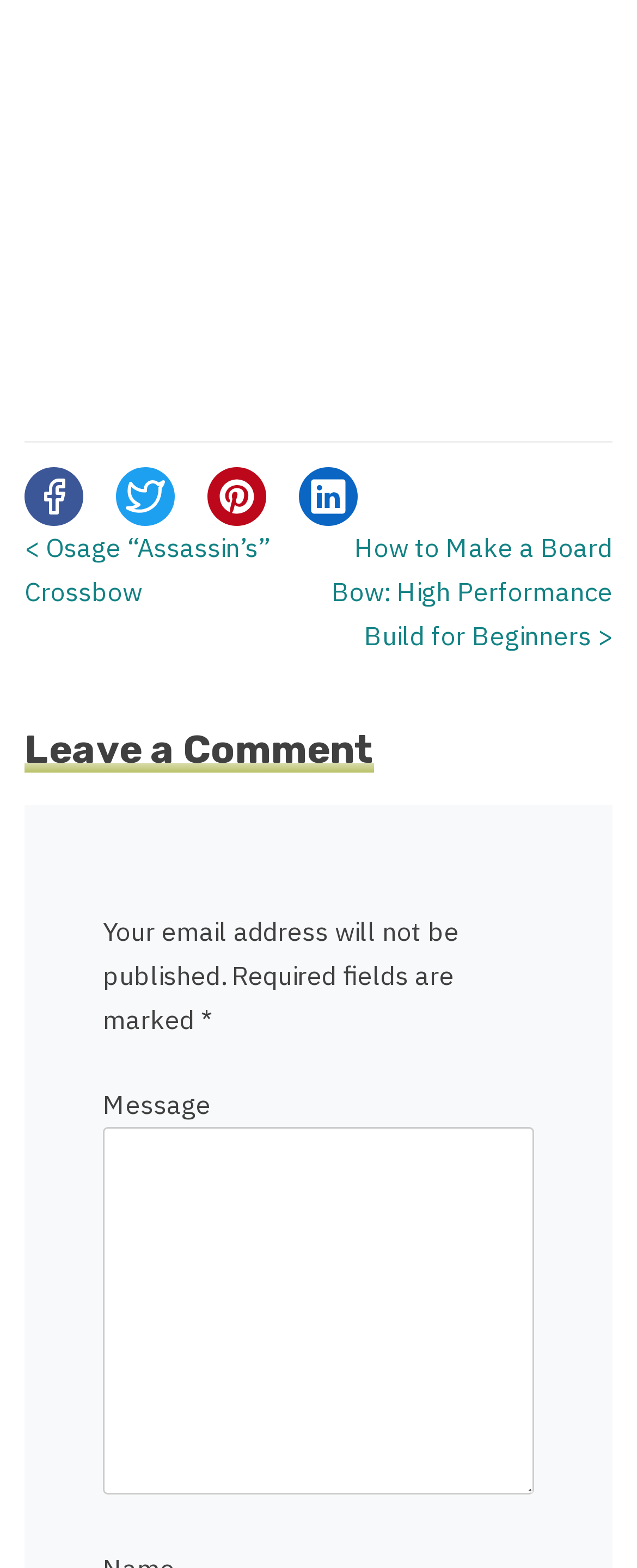Using the image as a reference, answer the following question in as much detail as possible:
What social media platforms can you share this post on?

I can see the social media icons and links at the bottom of the webpage, which are facebook, twitter, pinterest, and linkedin. These links allow users to share the post on these platforms.